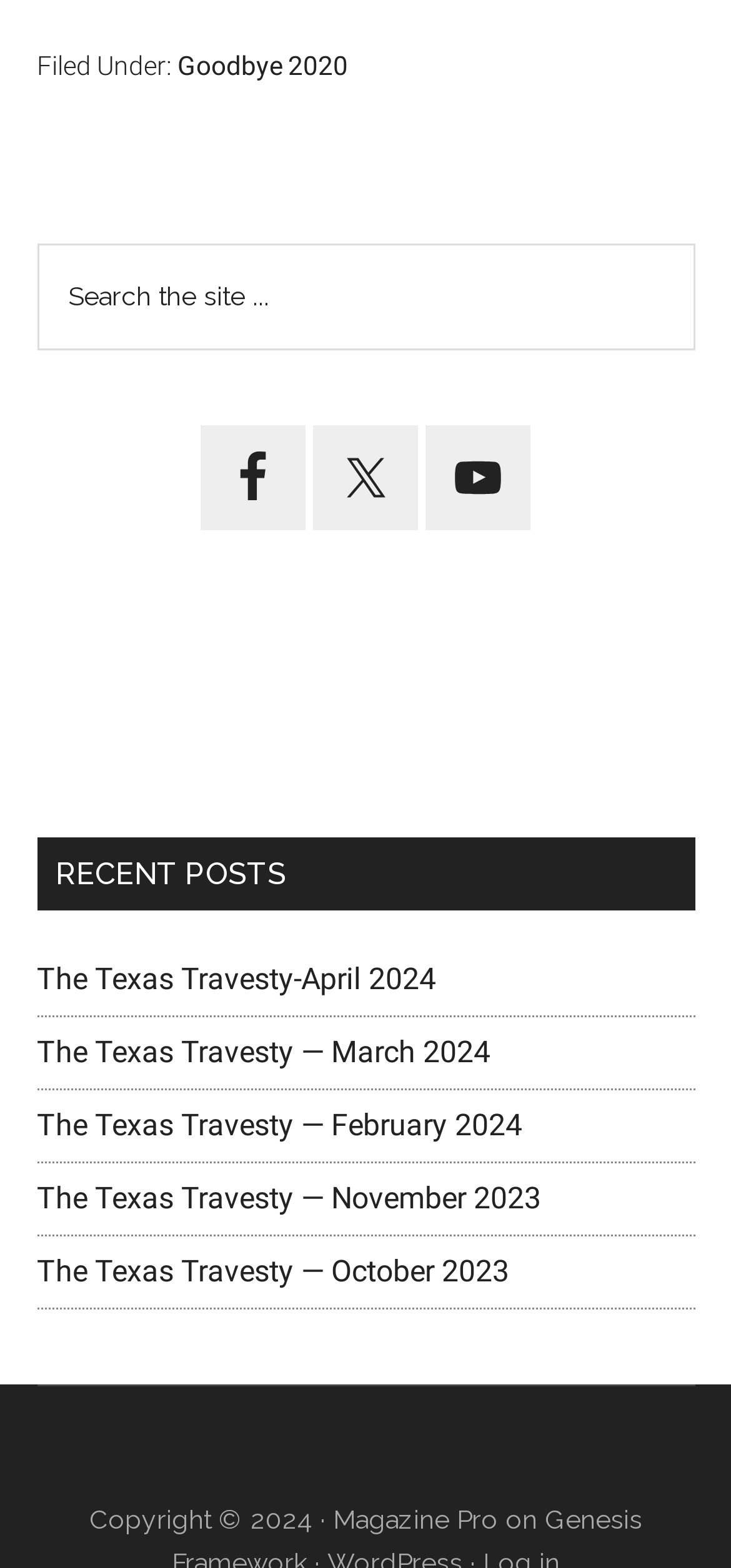Find the bounding box coordinates of the clickable region needed to perform the following instruction: "Search the site". The coordinates should be provided as four float numbers between 0 and 1, i.e., [left, top, right, bottom].

[0.05, 0.156, 0.95, 0.224]